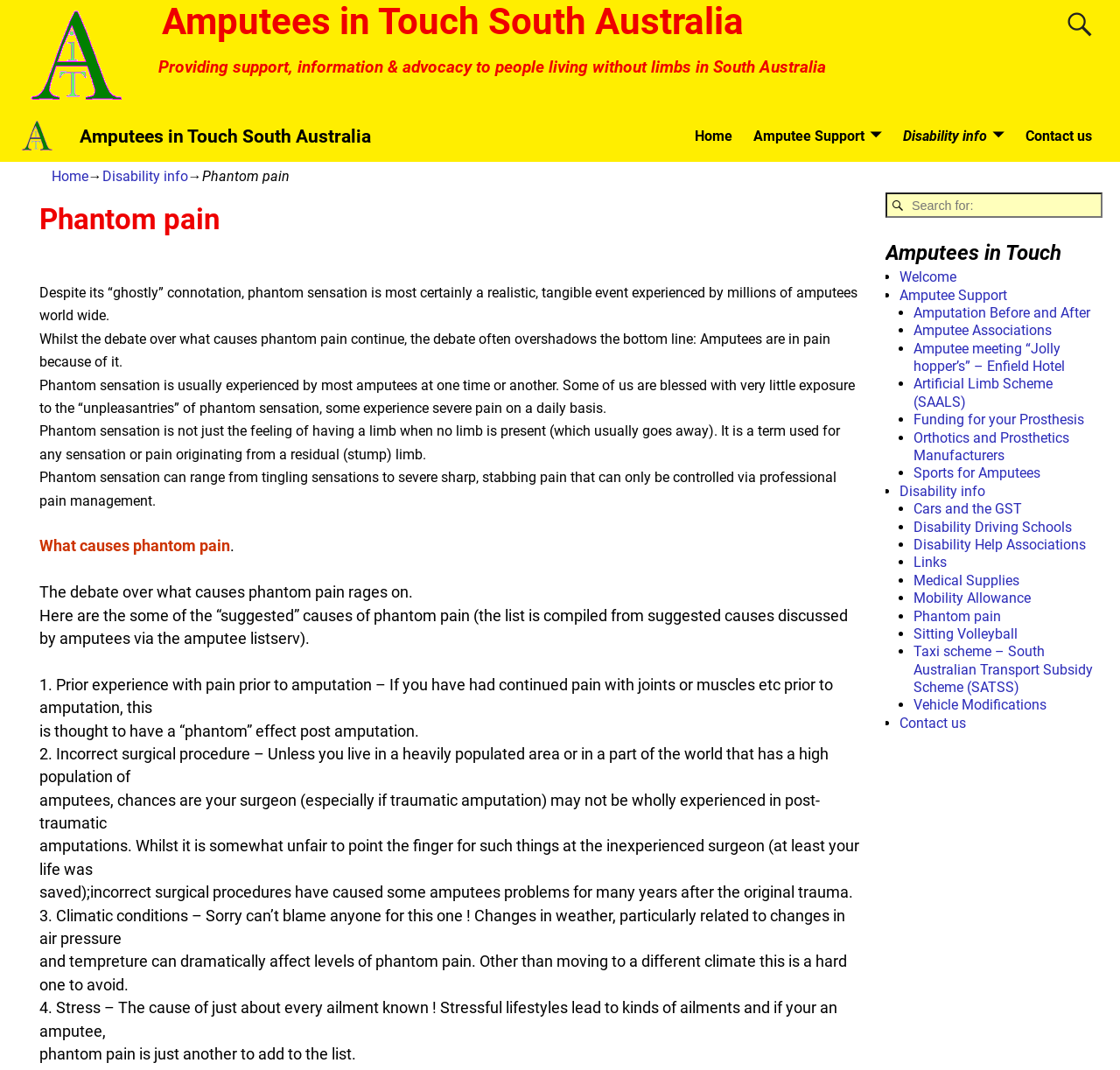Find the bounding box coordinates of the area that needs to be clicked in order to achieve the following instruction: "Go to Contact us page". The coordinates should be specified as four float numbers between 0 and 1, i.e., [left, top, right, bottom].

[0.906, 0.113, 0.984, 0.142]